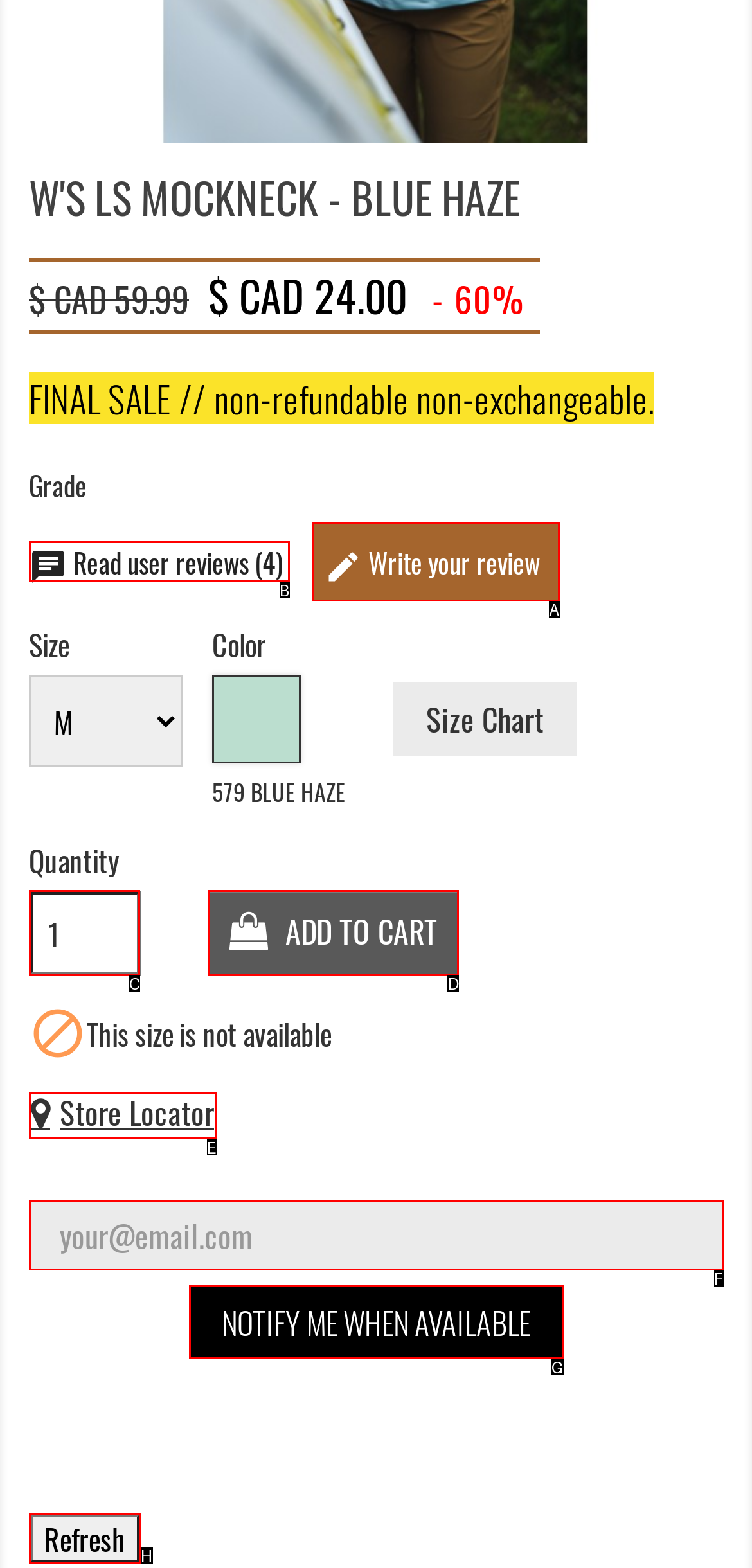Tell me which one HTML element I should click to complete this task: Add to cart Answer with the option's letter from the given choices directly.

D